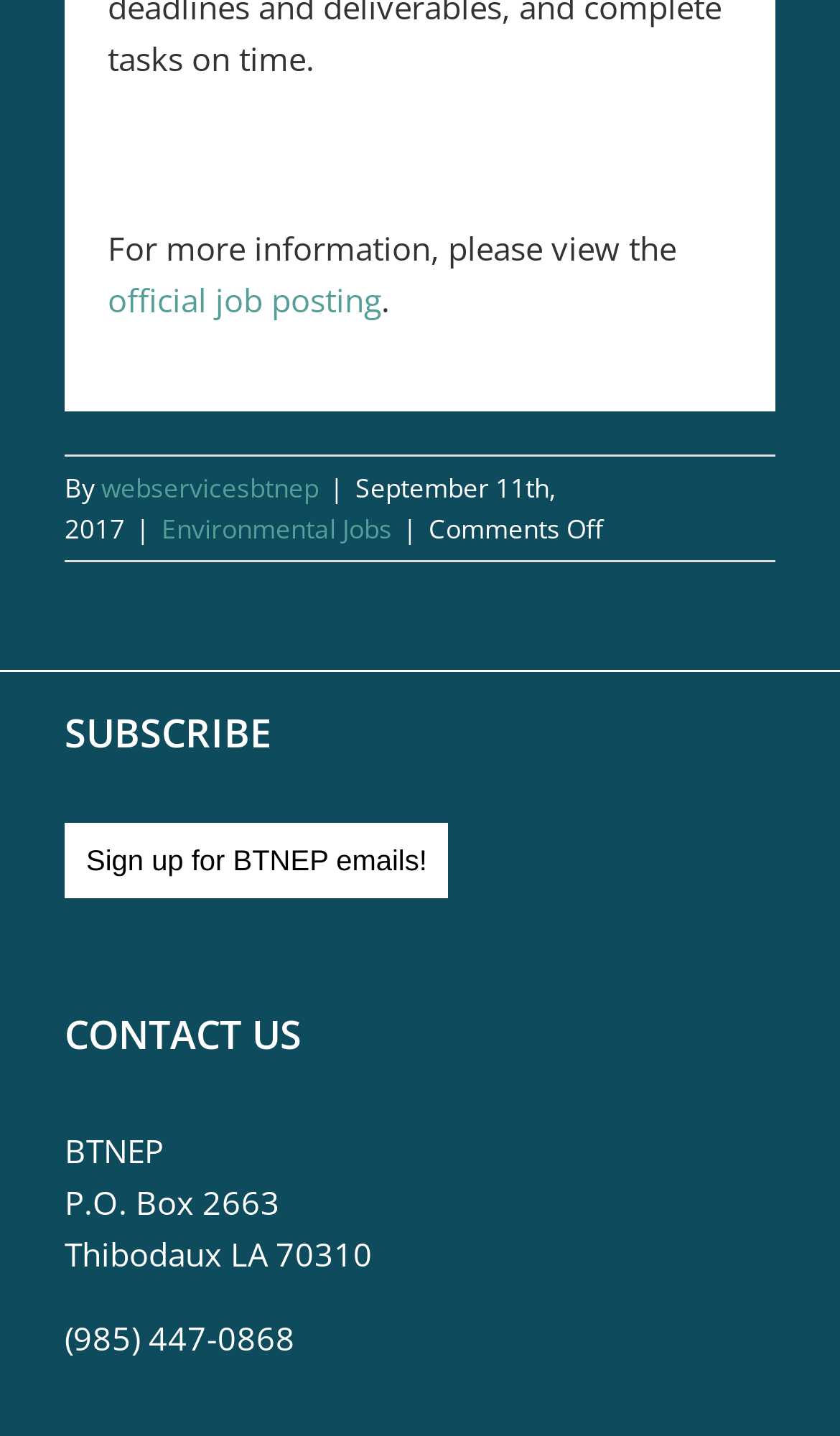Provide a one-word or one-phrase answer to the question:
What is the name of the job posting mentioned on the webpage?

Science Education and Outreach Coordinator